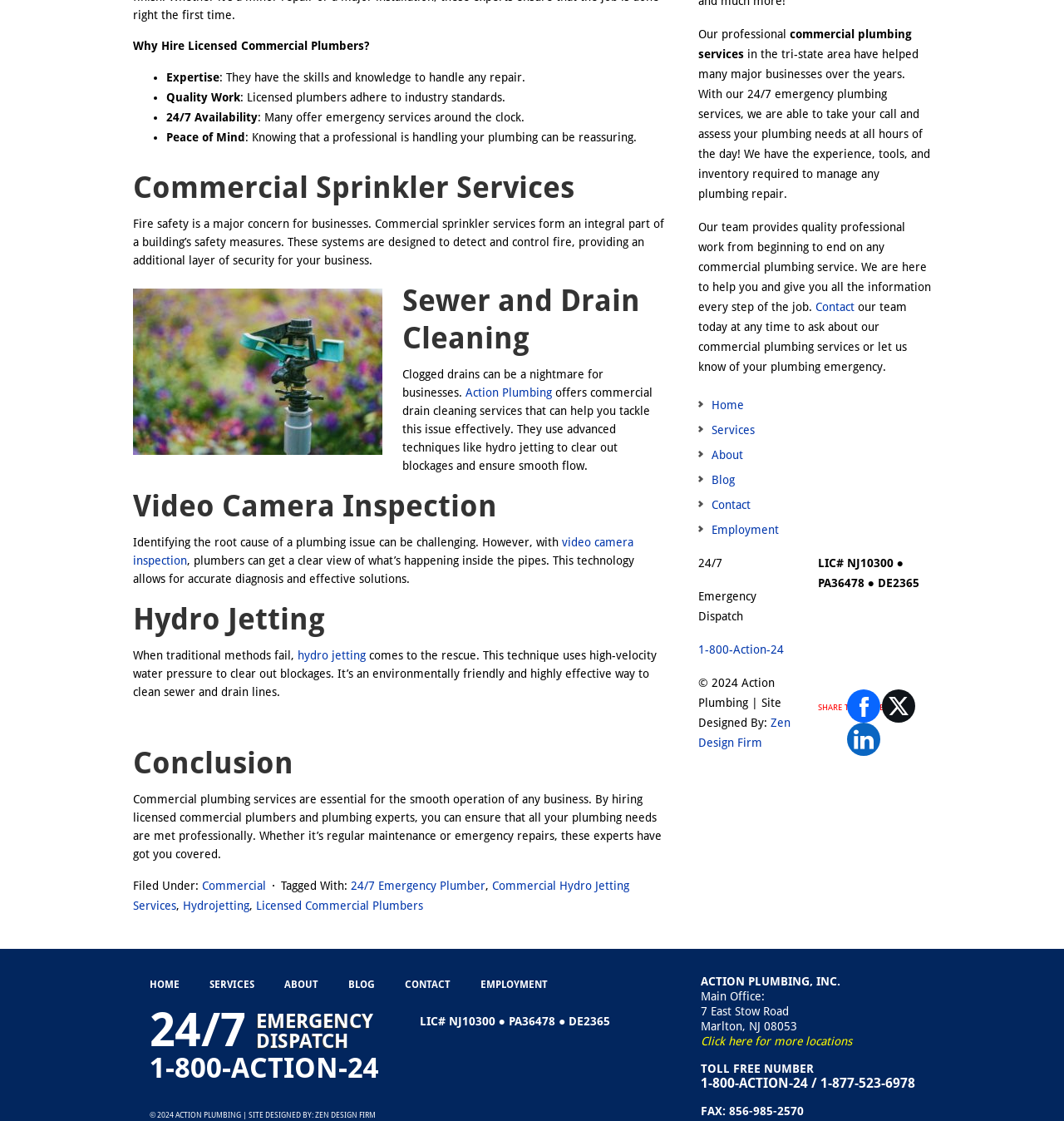Please identify the bounding box coordinates of the element that needs to be clicked to execute the following command: "Click on 'About'". Provide the bounding box using four float numbers between 0 and 1, formatted as [left, top, right, bottom].

[0.669, 0.4, 0.698, 0.412]